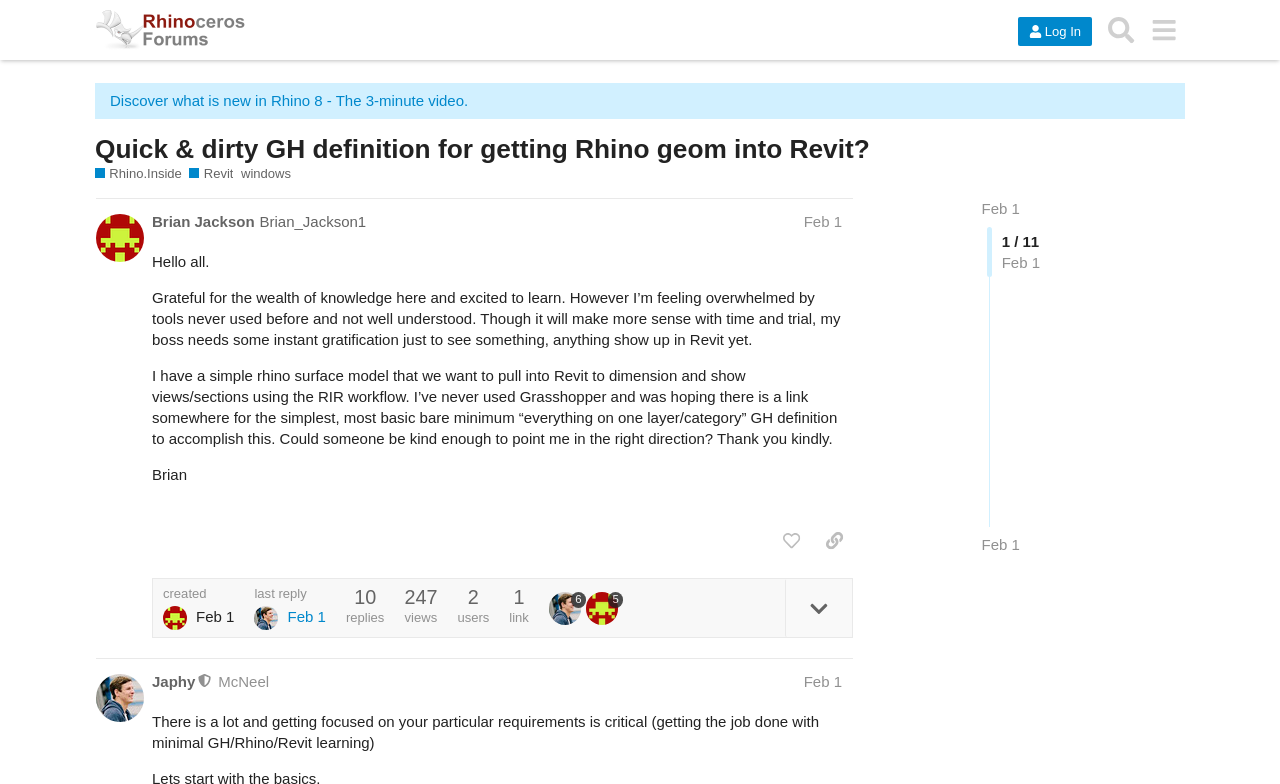Determine the bounding box of the UI element mentioned here: "5". The coordinates must be in the format [left, top, right, bottom] with values ranging from 0 to 1.

[0.458, 0.755, 0.487, 0.797]